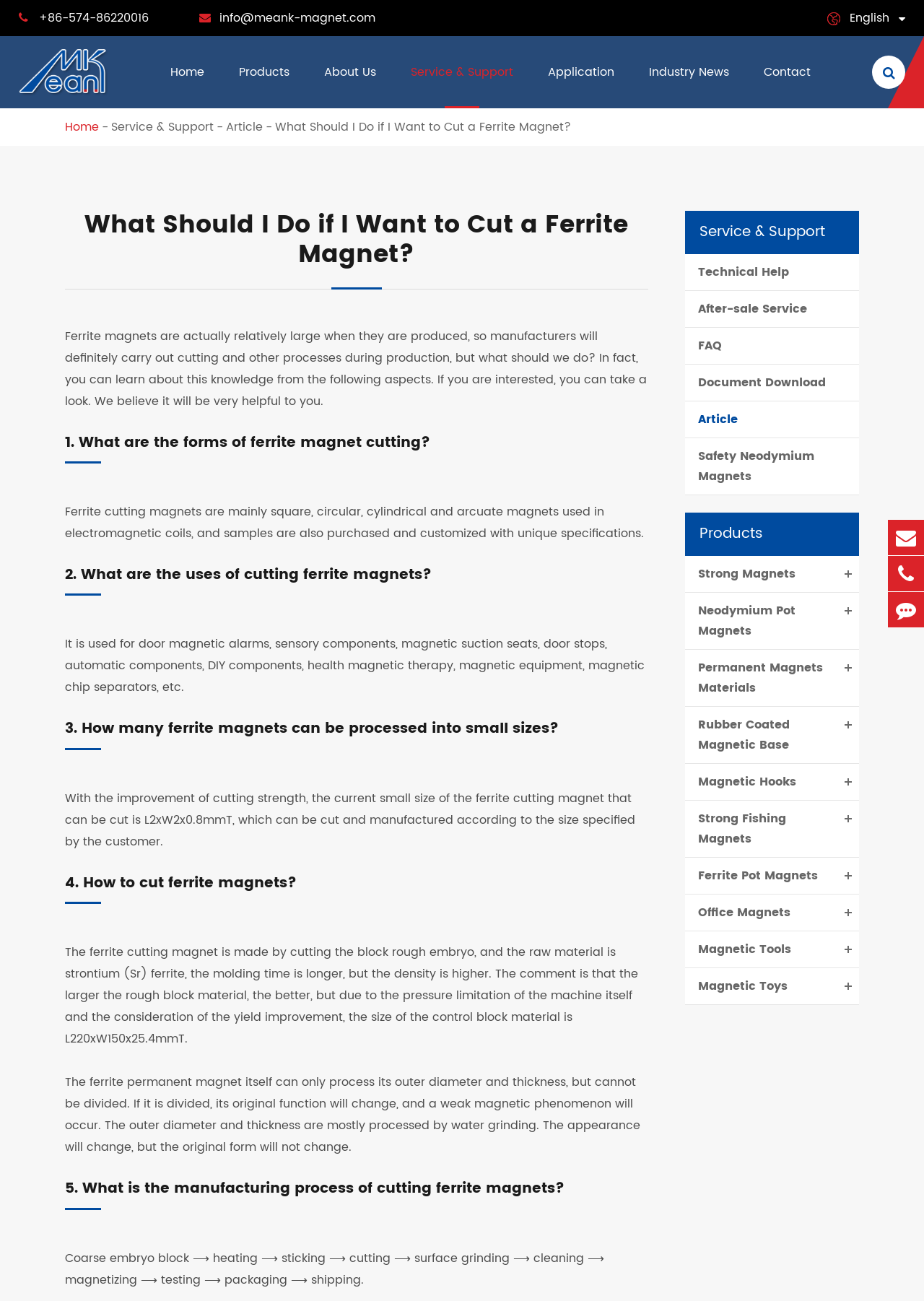What is the company name of the website?
Give a detailed and exhaustive answer to the question.

I found the company name by looking at the top-left corner of the webpage, where it is displayed as a link.